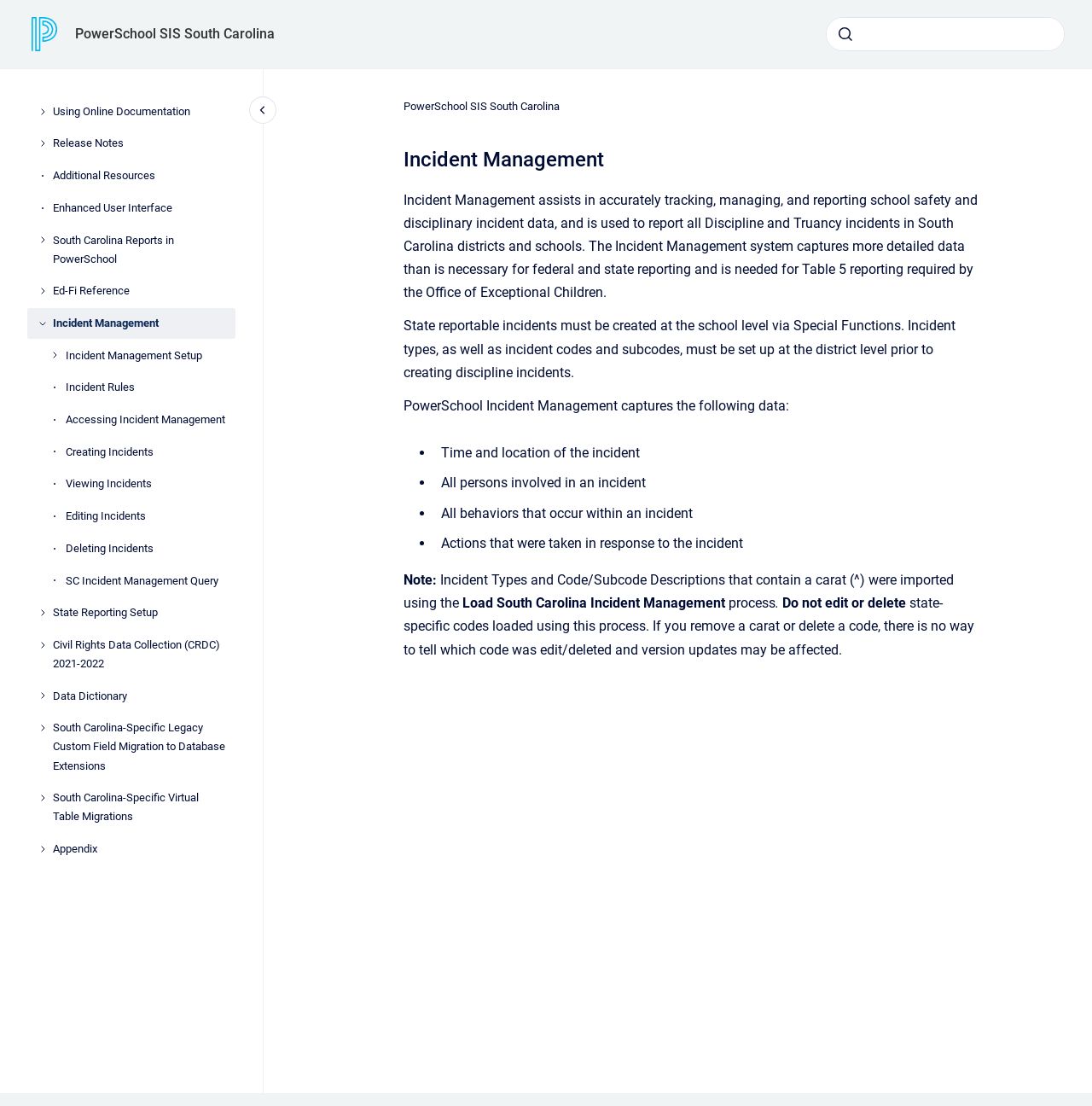What is the warning about editing or deleting state-specific codes?
Utilize the information in the image to give a detailed answer to the question.

The webpage warns that if you remove a carat or delete a code, there is no way to tell which code was edited/deleted and version updates may be affected.